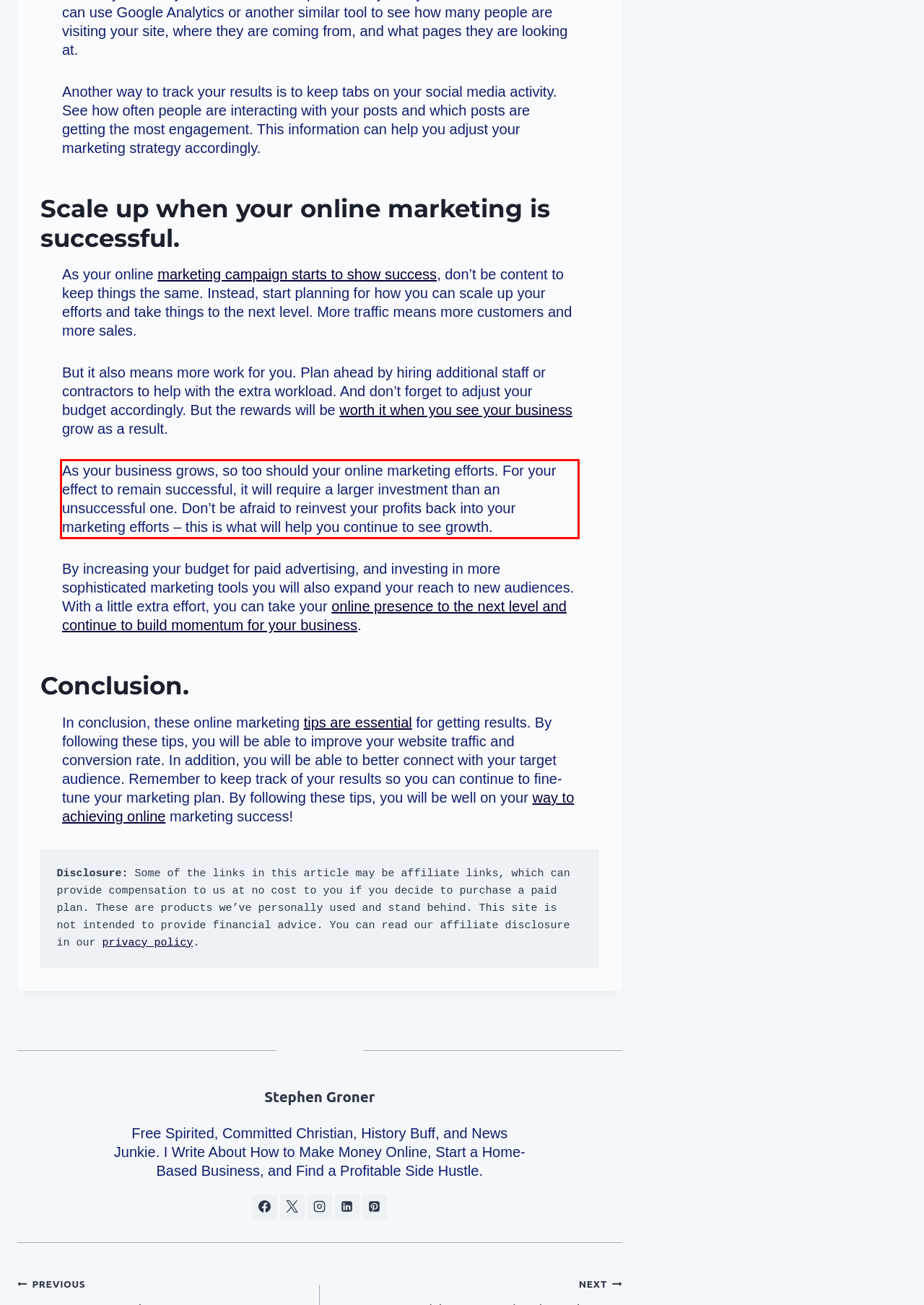Within the provided webpage screenshot, find the red rectangle bounding box and perform OCR to obtain the text content.

As your business grows, so too should your online marketing efforts. For your effect to remain successful, it will require a larger investment than an unsuccessful one. Don’t be afraid to reinvest your profits back into your marketing efforts – this is what will help you continue to see growth.